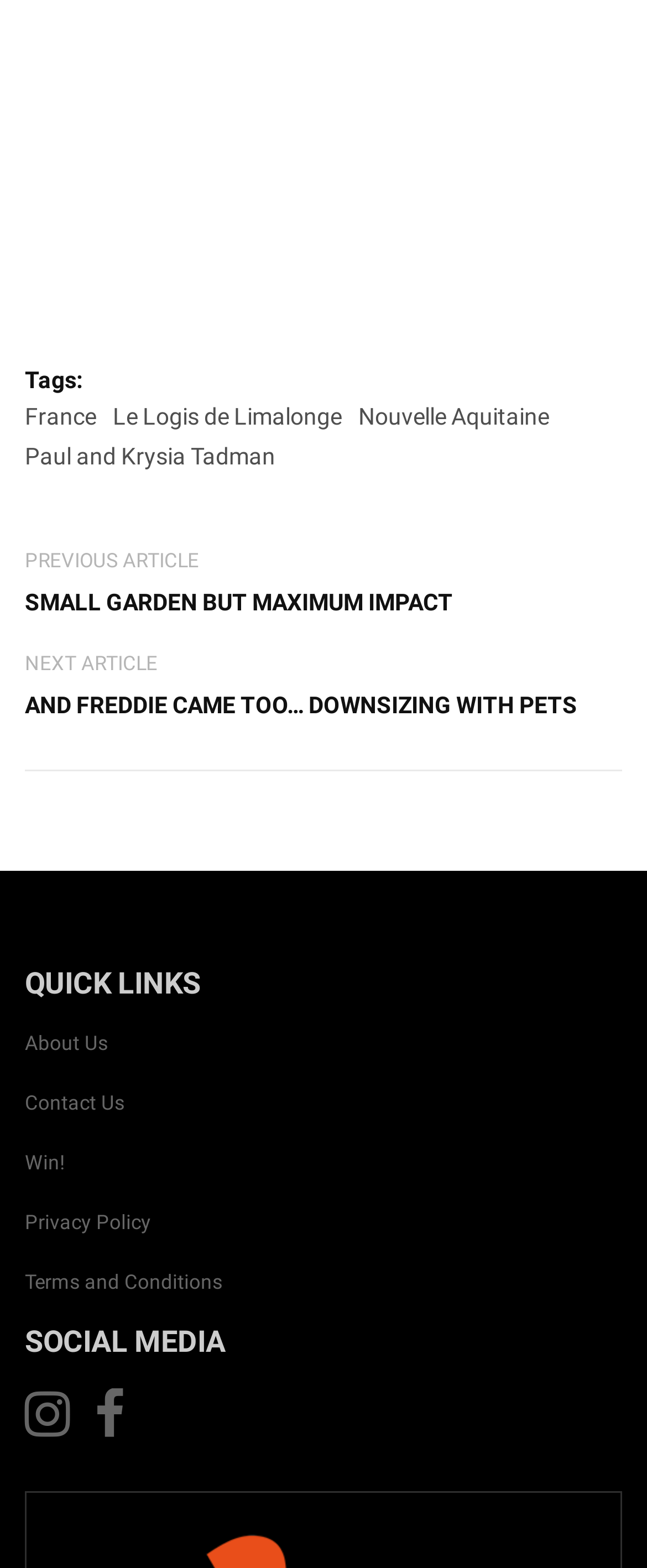Indicate the bounding box coordinates of the element that must be clicked to execute the instruction: "Read the 'SMALL GARDEN BUT MAXIMUM IMPACT' article". The coordinates should be given as four float numbers between 0 and 1, i.e., [left, top, right, bottom].

[0.038, 0.376, 0.7, 0.393]